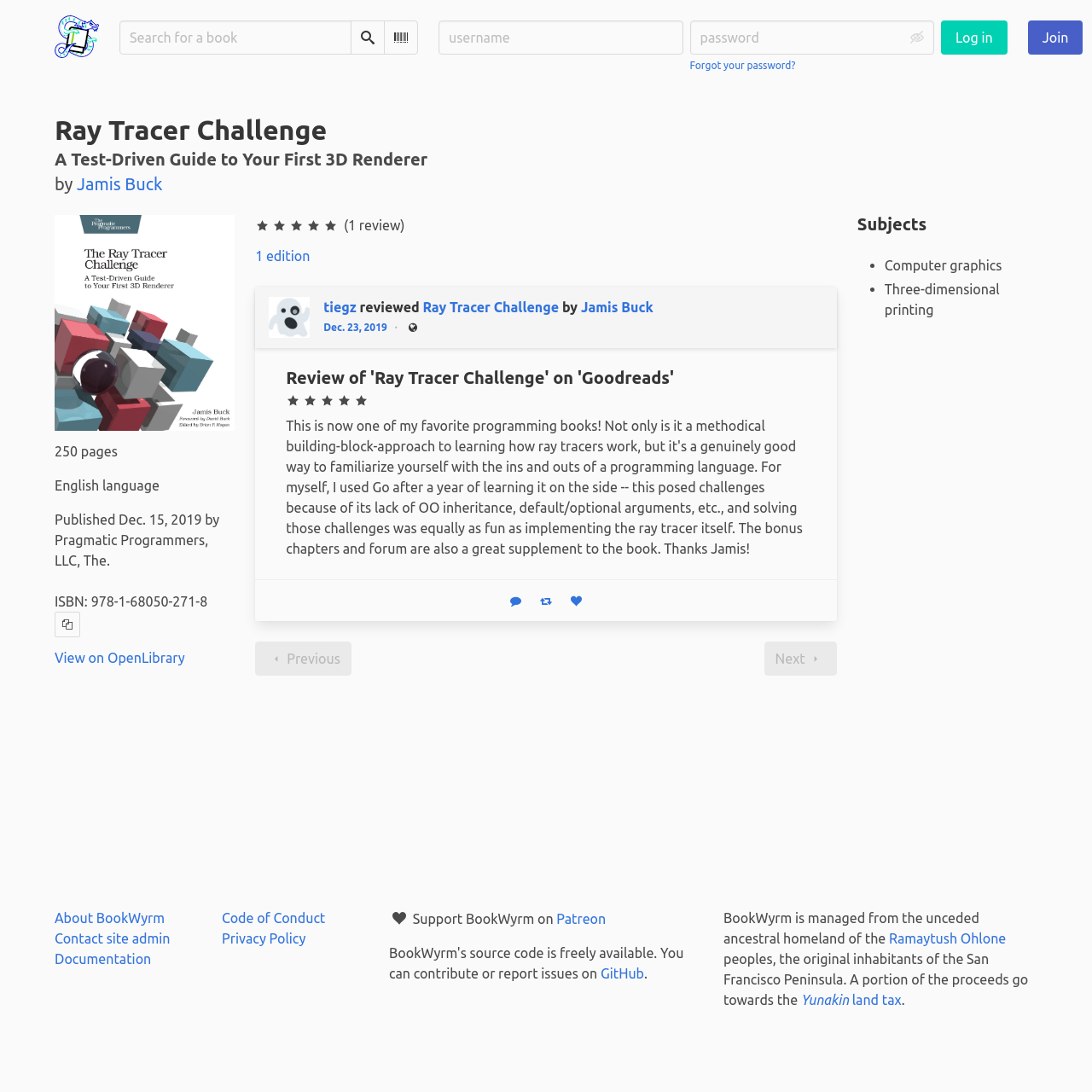Please indicate the bounding box coordinates for the clickable area to complete the following task: "Search for a book". The coordinates should be specified as four float numbers between 0 and 1, i.e., [left, top, right, bottom].

[0.109, 0.019, 0.322, 0.05]